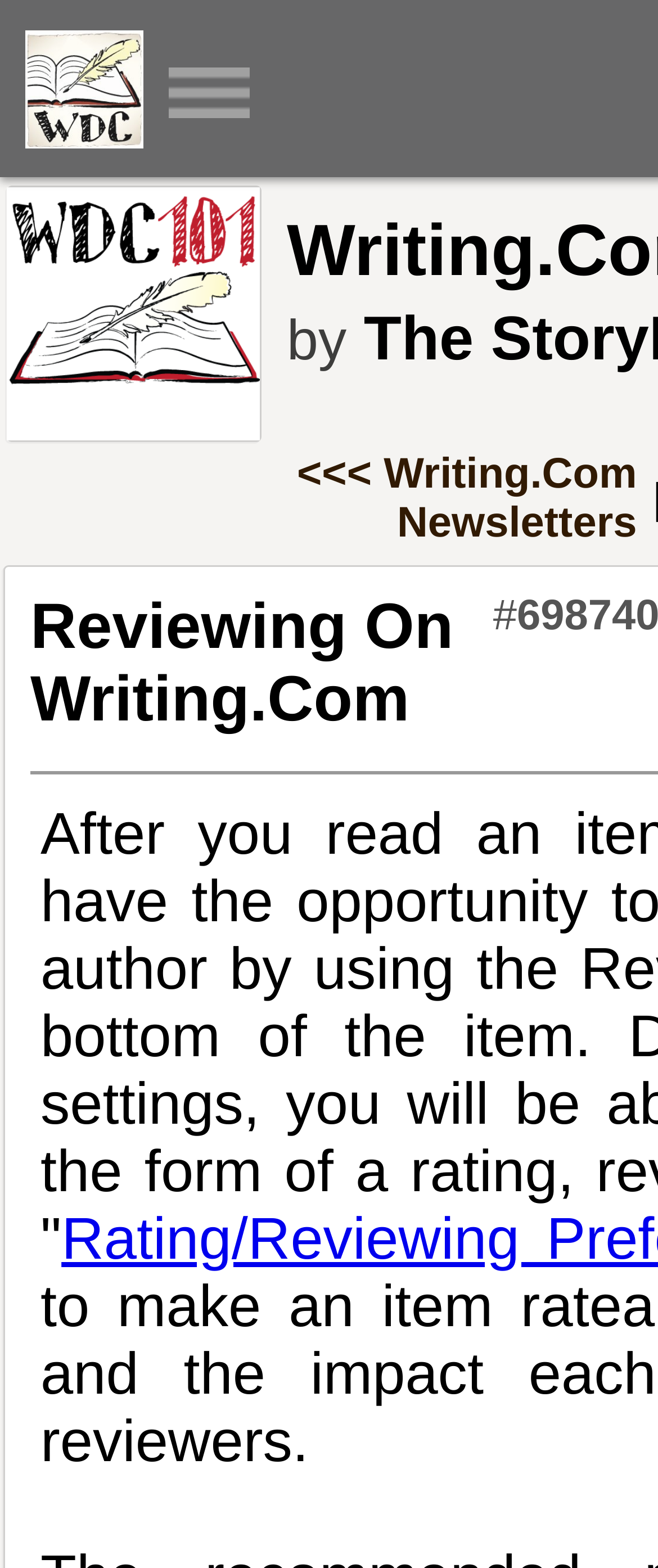Extract the bounding box coordinates for the HTML element that matches this description: "<<< Writing.Com Newsletters". The coordinates should be four float numbers between 0 and 1, i.e., [left, top, right, bottom].

[0.451, 0.287, 0.968, 0.349]